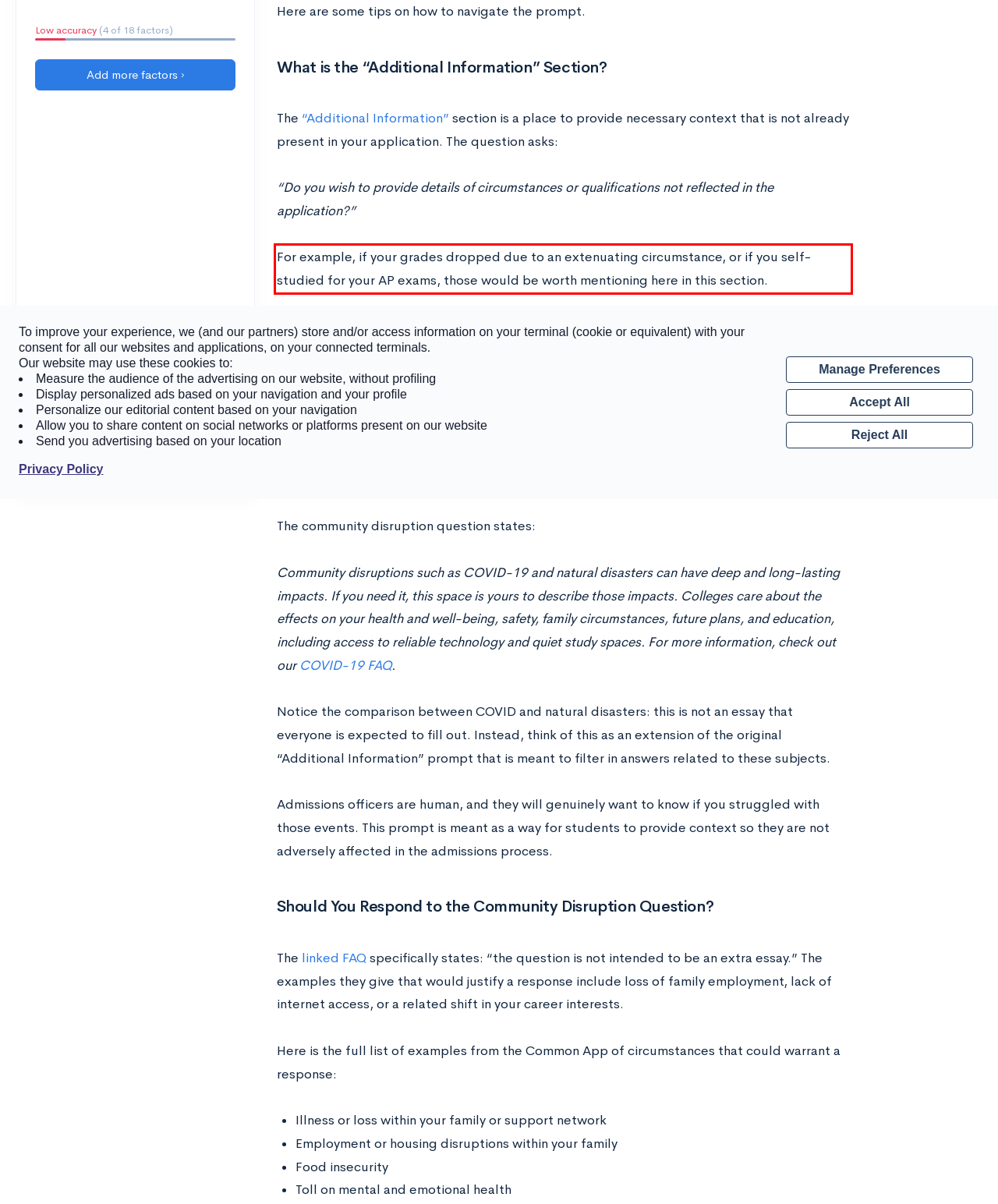Given a webpage screenshot, identify the text inside the red bounding box using OCR and extract it.

For example, if your grades dropped due to an extenuating circumstance, or if you self-studied for your AP exams, those would be worth mentioning here in this section.